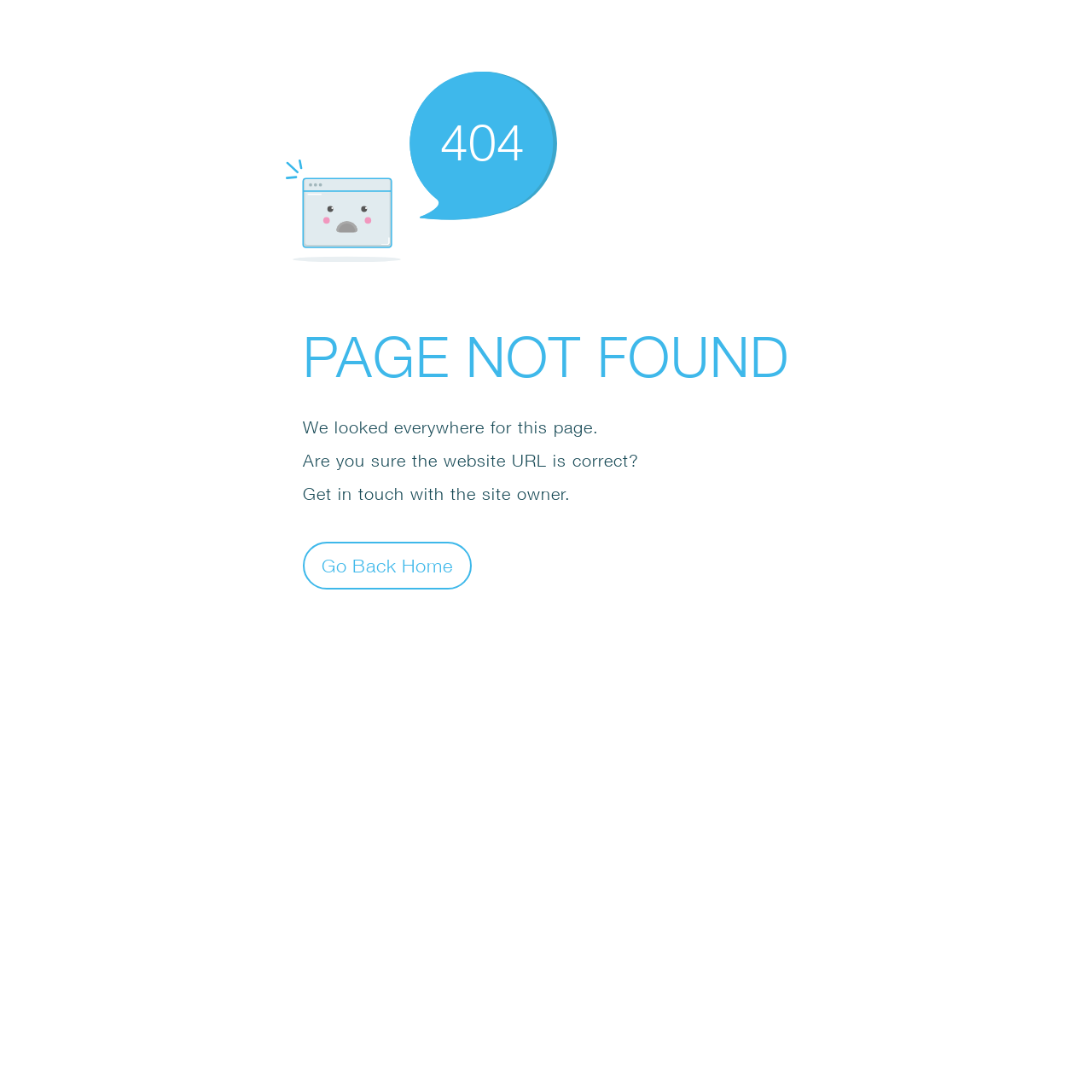Carefully examine the image and provide an in-depth answer to the question: What is the error code displayed?

The error code is displayed as a static text '404' within the SvgRoot element, which is a child of the Root Element 'Error'.